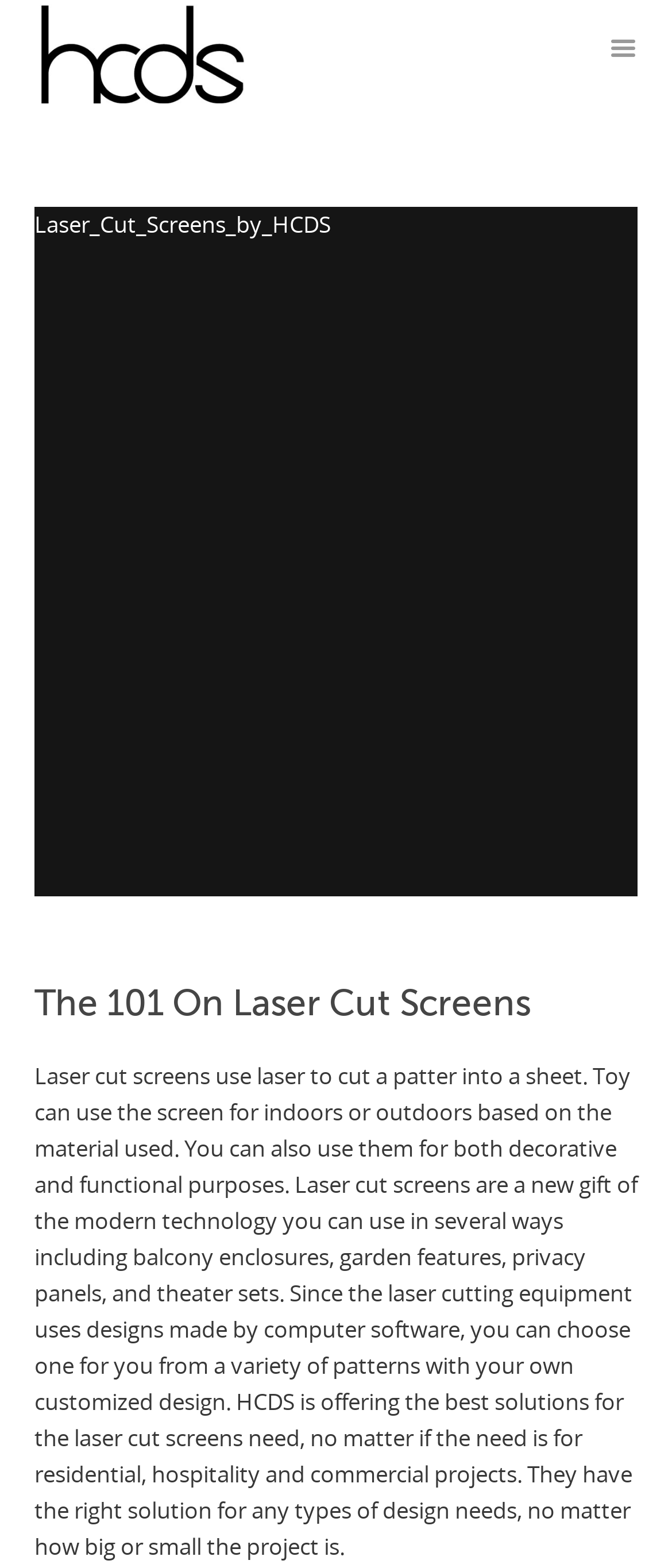What is the name of the company offering laser cut screen solutions?
Using the visual information, respond with a single word or phrase.

HCDS